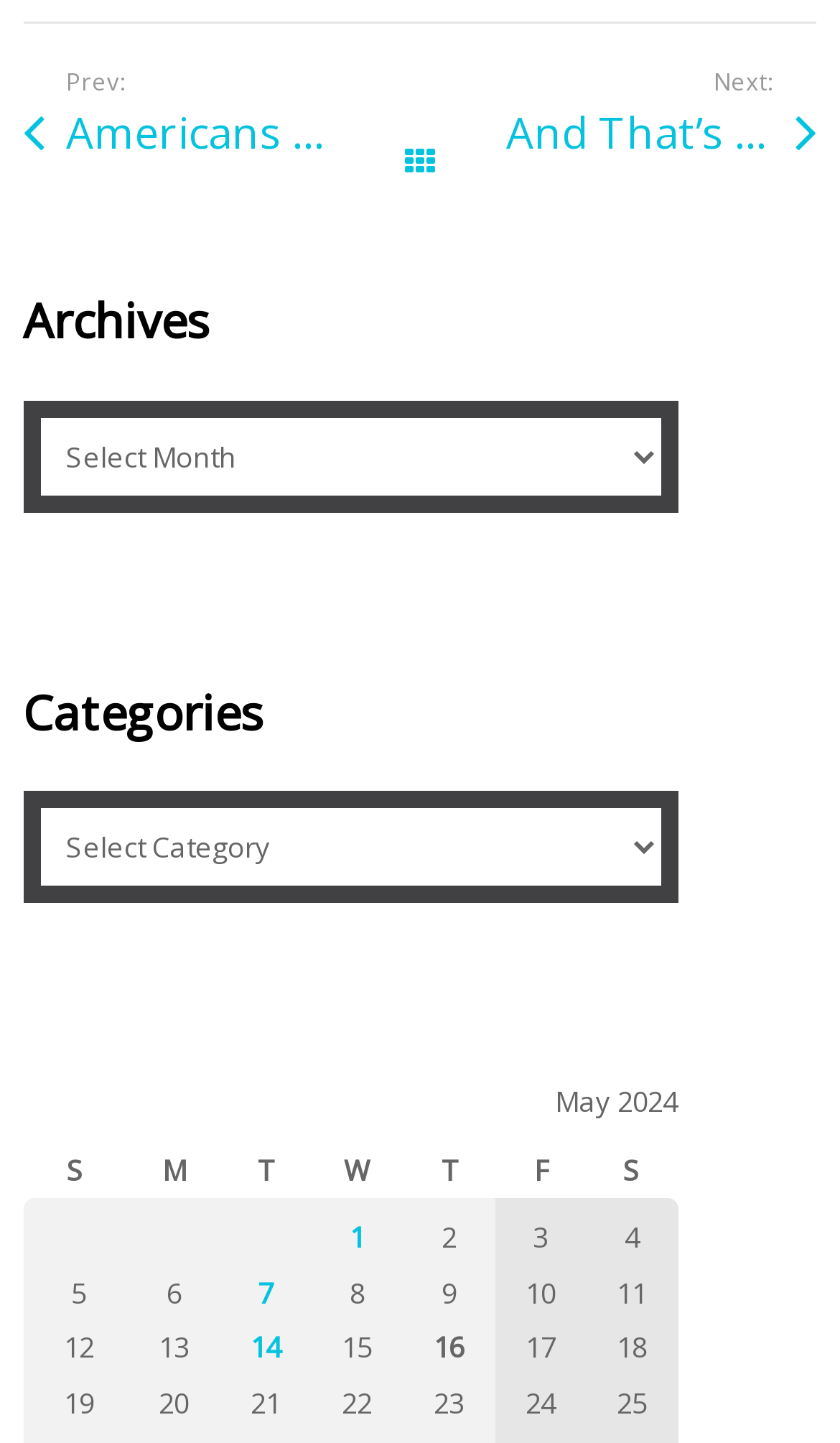Could you determine the bounding box coordinates of the clickable element to complete the instruction: "View 'Posts published on May 1, 2024'"? Provide the coordinates as four float numbers between 0 and 1, i.e., [left, top, right, bottom].

[0.416, 0.844, 0.434, 0.871]